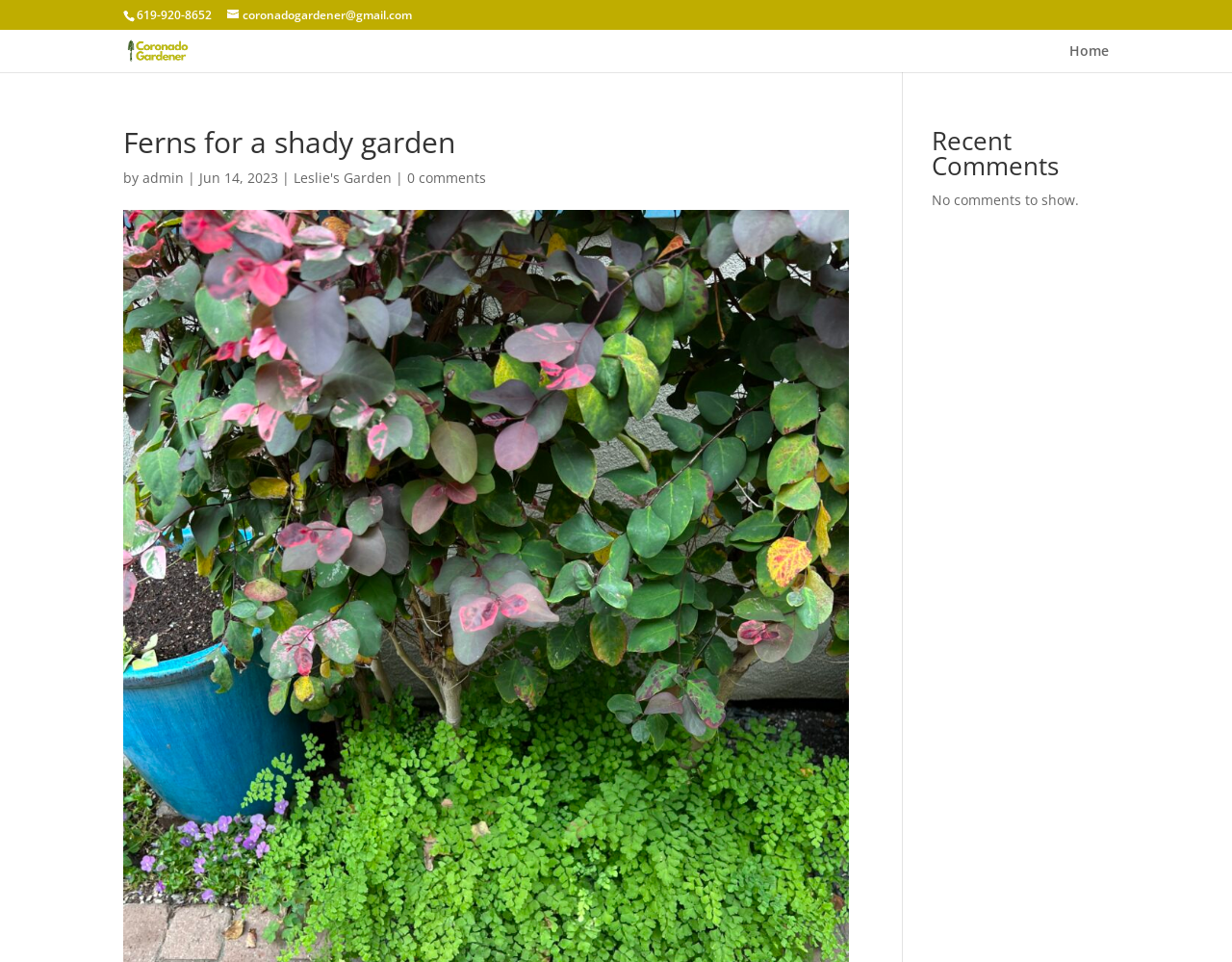Please reply to the following question using a single word or phrase: 
What is the topic of the article?

Ferns for a shady garden